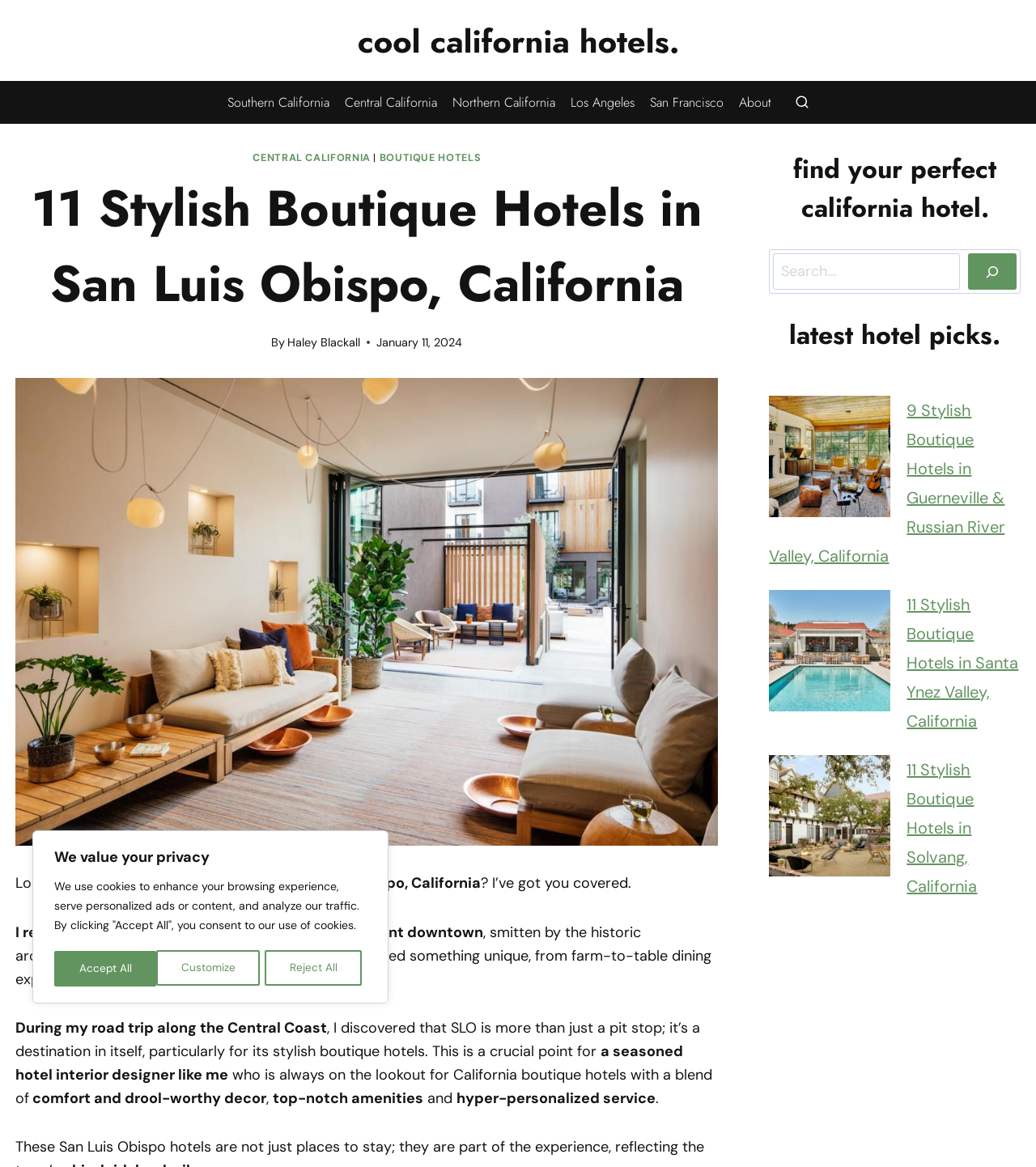Specify the bounding box coordinates of the area to click in order to execute this command: 'Search for a hotel'. The coordinates should consist of four float numbers ranging from 0 to 1, and should be formatted as [left, top, right, bottom].

[0.746, 0.217, 0.926, 0.248]